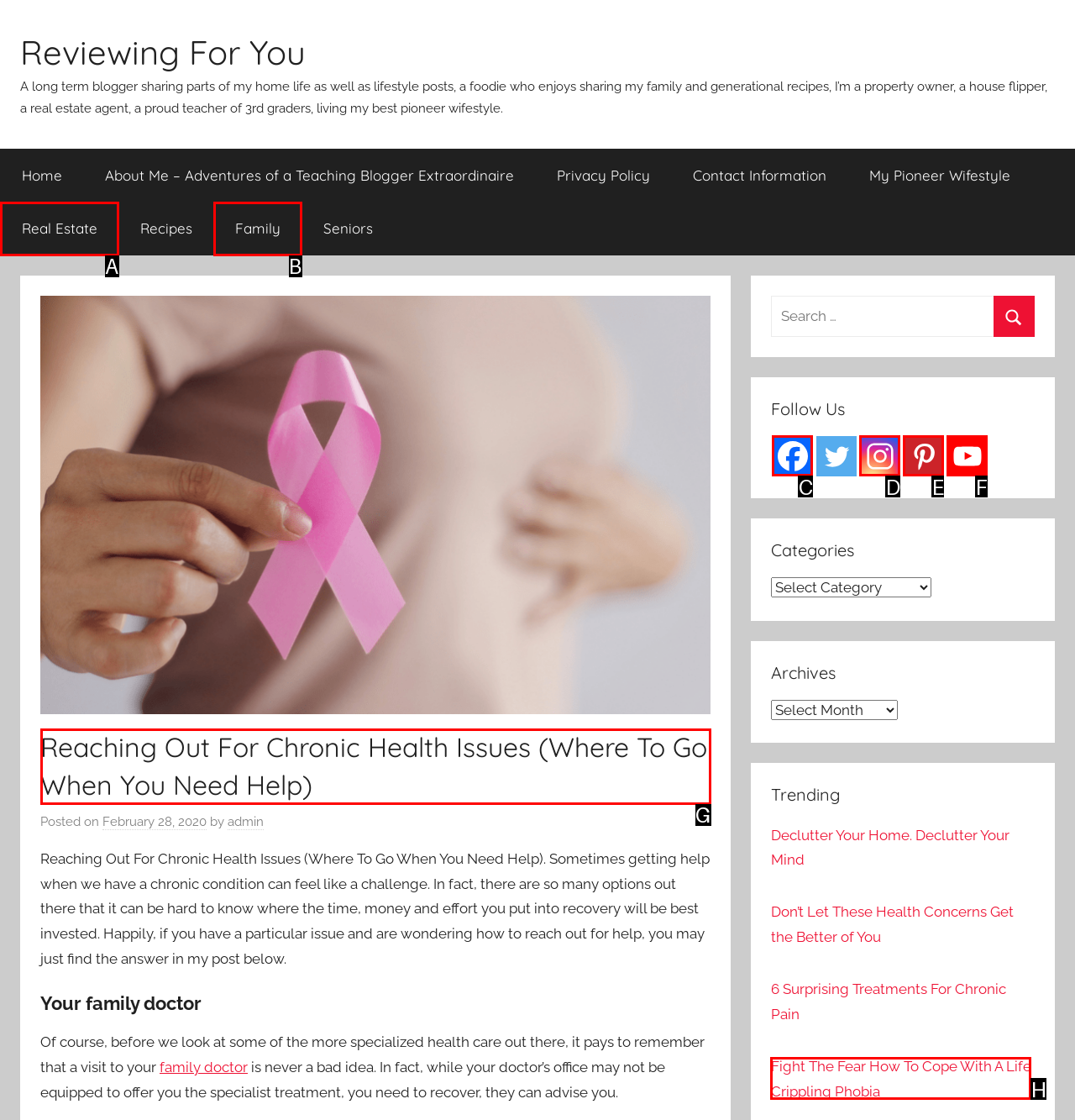Select the appropriate HTML element to click on to finish the task: Read the 'Reaching Out For Chronic Health Issues' post.
Answer with the letter corresponding to the selected option.

G